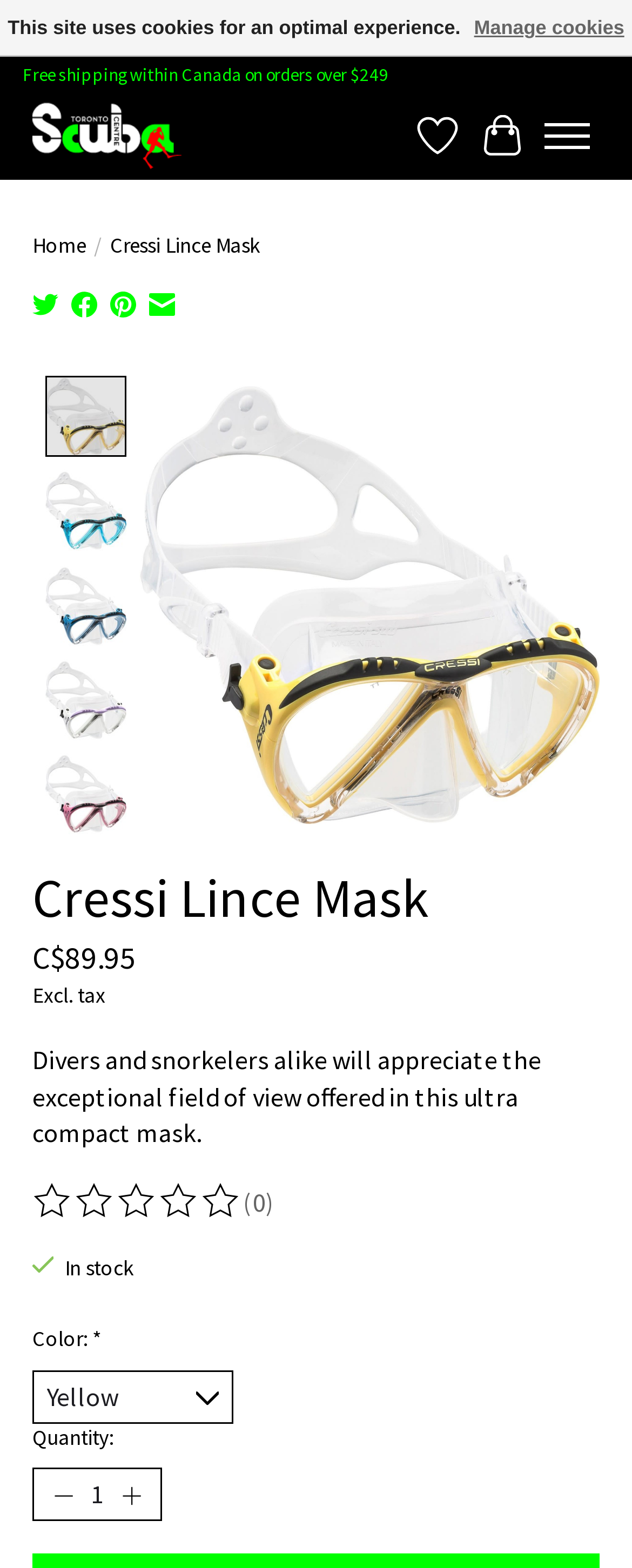Please determine the bounding box coordinates for the UI element described here. Use the format (top-left x, top-left y, bottom-right x, bottom-right y) with values bounded between 0 and 1: input value="1" name="quantity" value="1"

[0.051, 0.936, 0.256, 0.97]